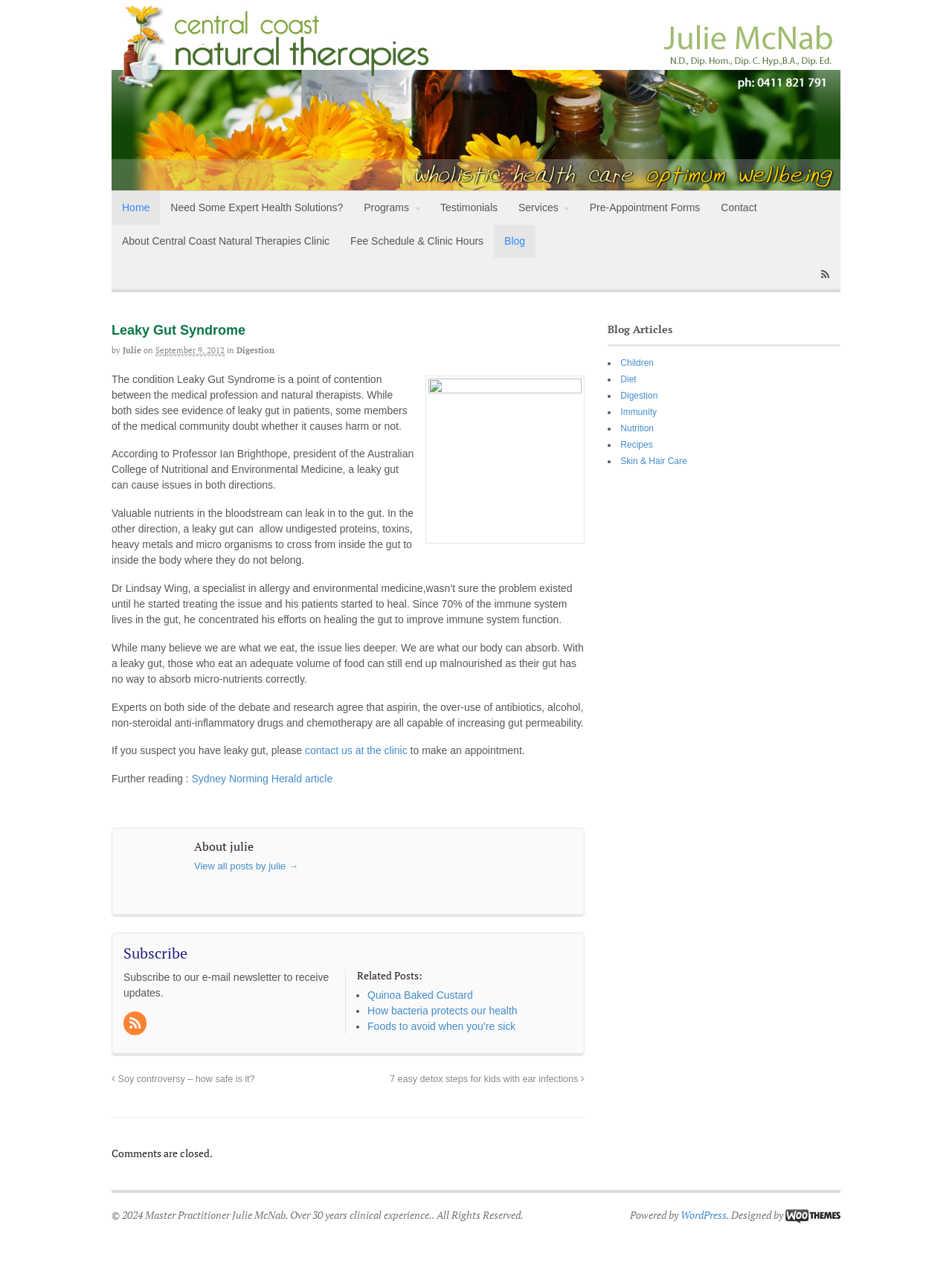Provide a brief response to the question using a single word or phrase: 
What is the name of the master practitioner?

Julie McNab